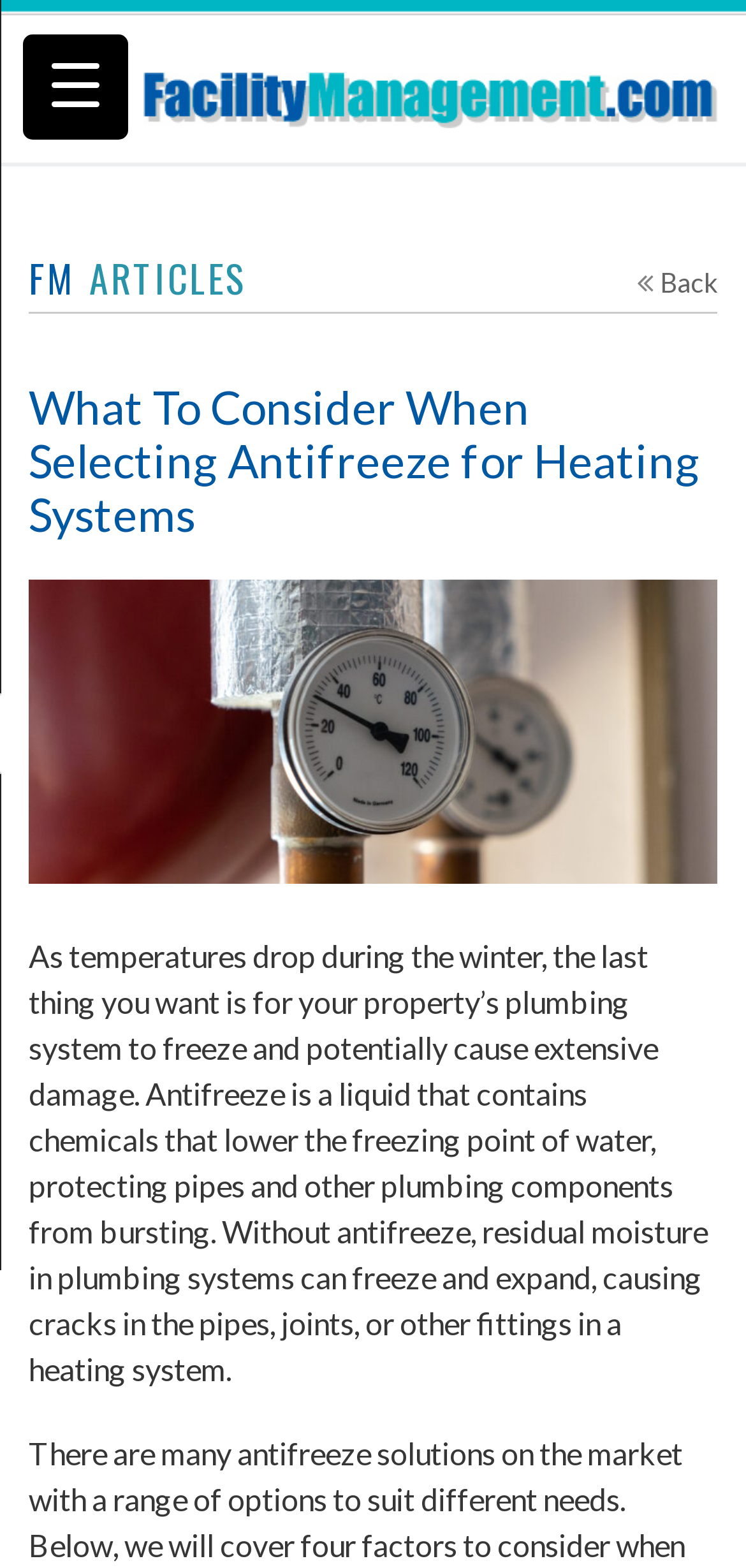Refer to the image and answer the question with as much detail as possible: What is the topic of the current article?

The webpage's heading indicates that the article is about 'What To Consider When Selecting Antifreeze for Heating Systems', which suggests that the topic of the current article is related to selecting the right antifreeze for heating systems.